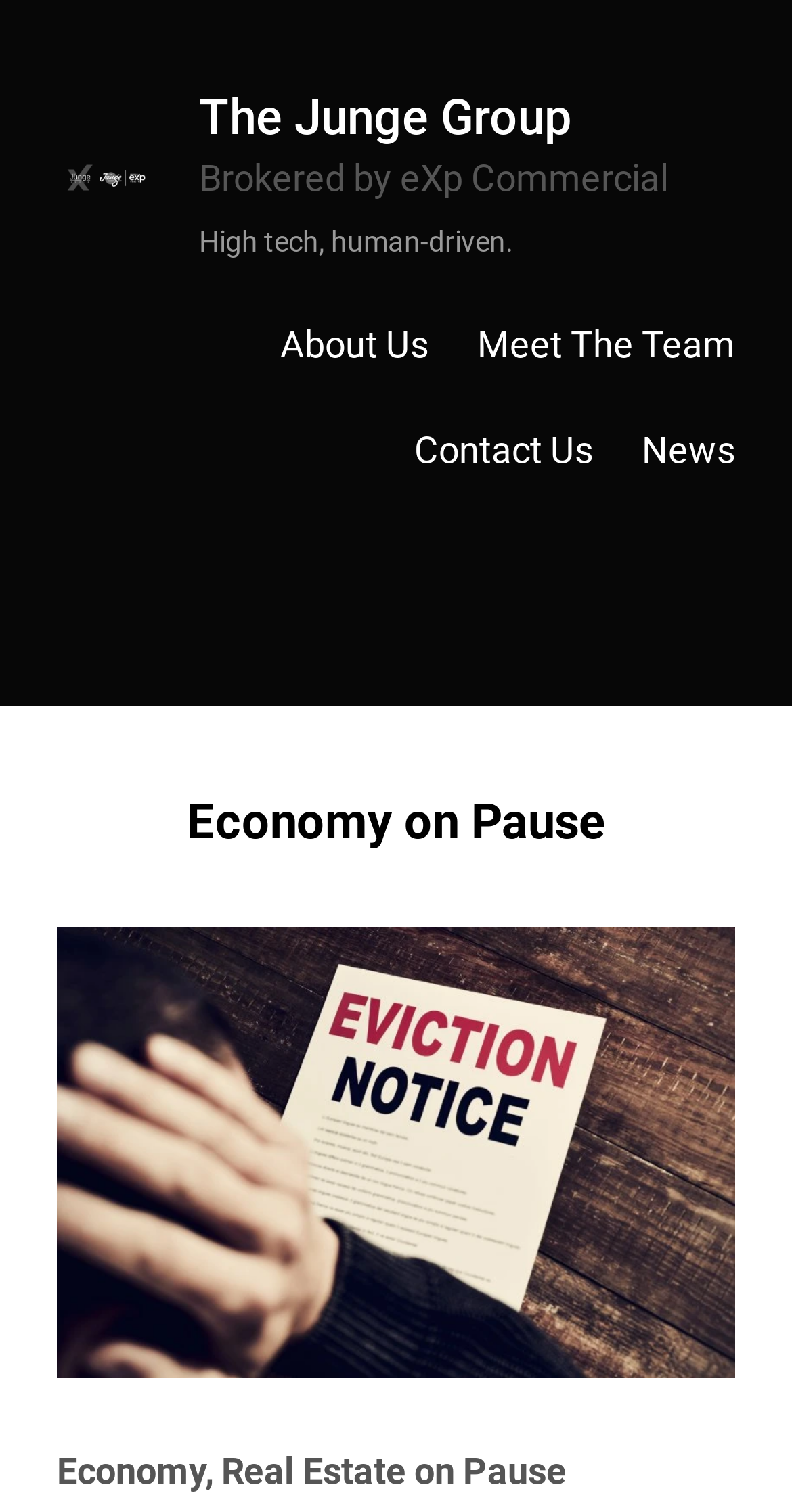Find the bounding box coordinates for the HTML element described in this sentence: "News". Provide the coordinates as four float numbers between 0 and 1, in the format [left, top, right, bottom].

[0.81, 0.279, 0.928, 0.316]